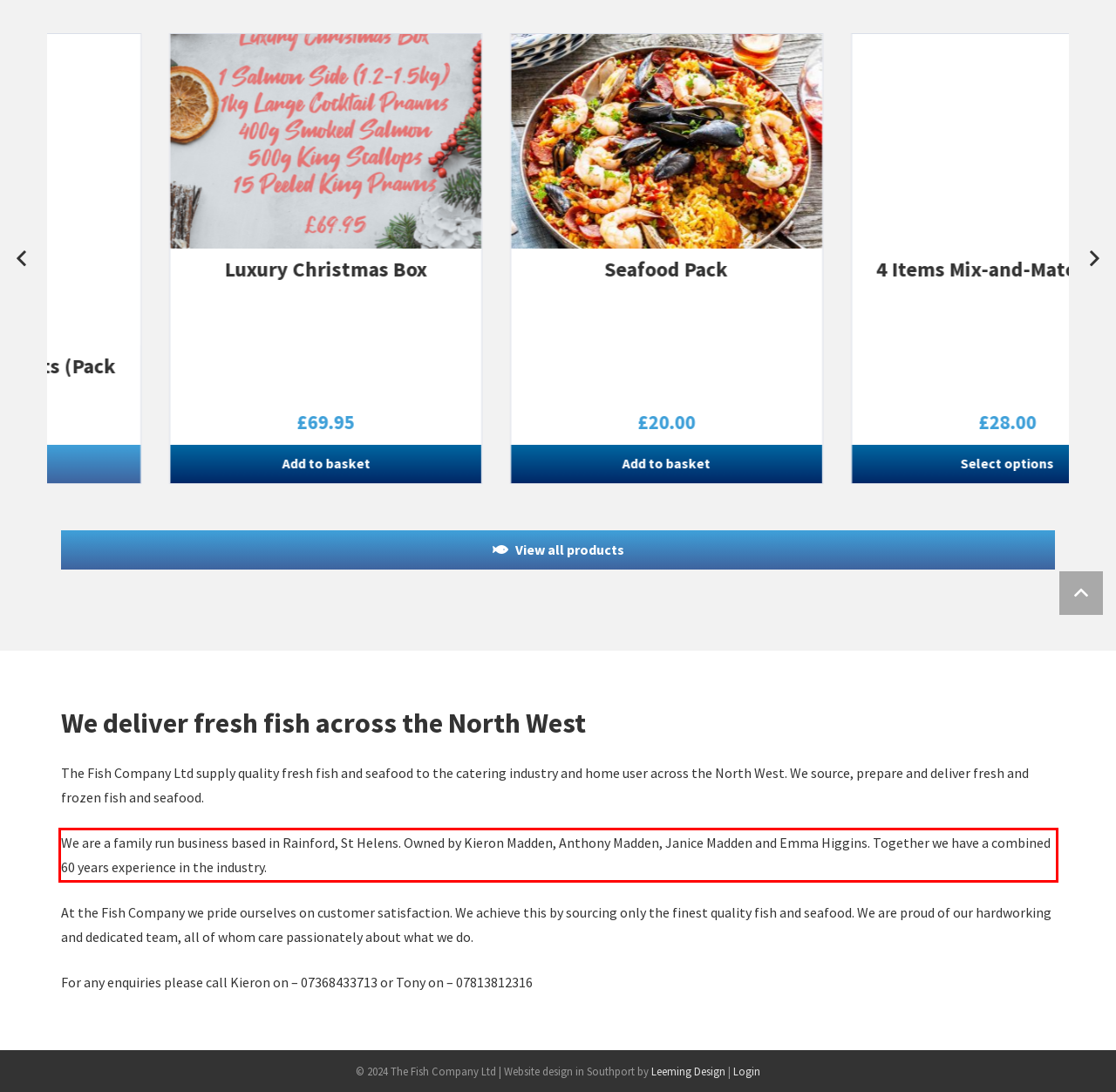Please identify the text within the red rectangular bounding box in the provided webpage screenshot.

We are a family run business based in Rainford, St Helens. Owned by Kieron Madden, Anthony Madden, Janice Madden and Emma Higgins. Together we have a combined 60 years experience in the industry.